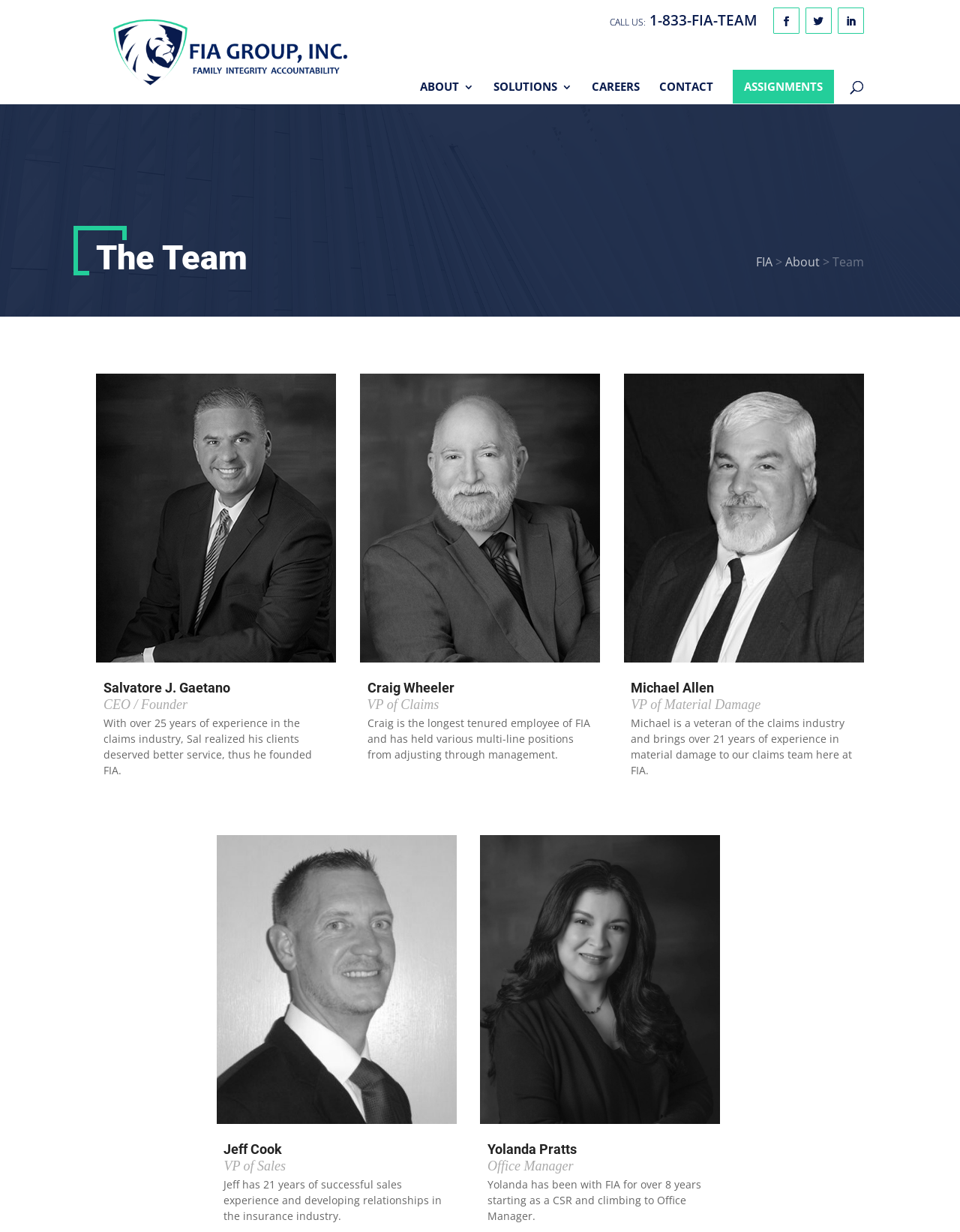Please locate the bounding box coordinates of the region I need to click to follow this instruction: "Go to ABOUT page".

[0.438, 0.065, 0.494, 0.084]